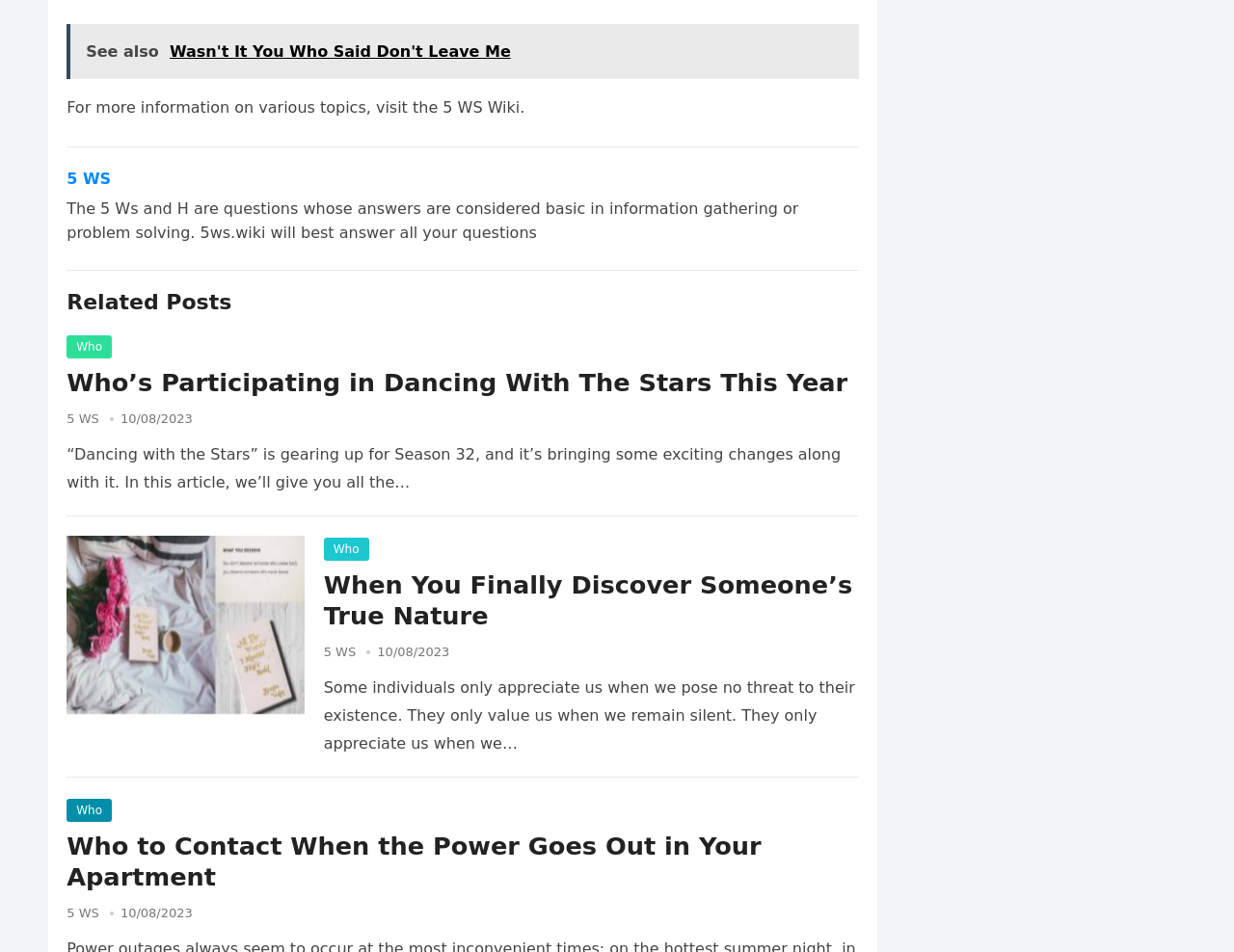What is the date of the article 'Who to Contact When the Power Goes Out in Your Apartment'?
By examining the image, provide a one-word or phrase answer.

10/08/2023